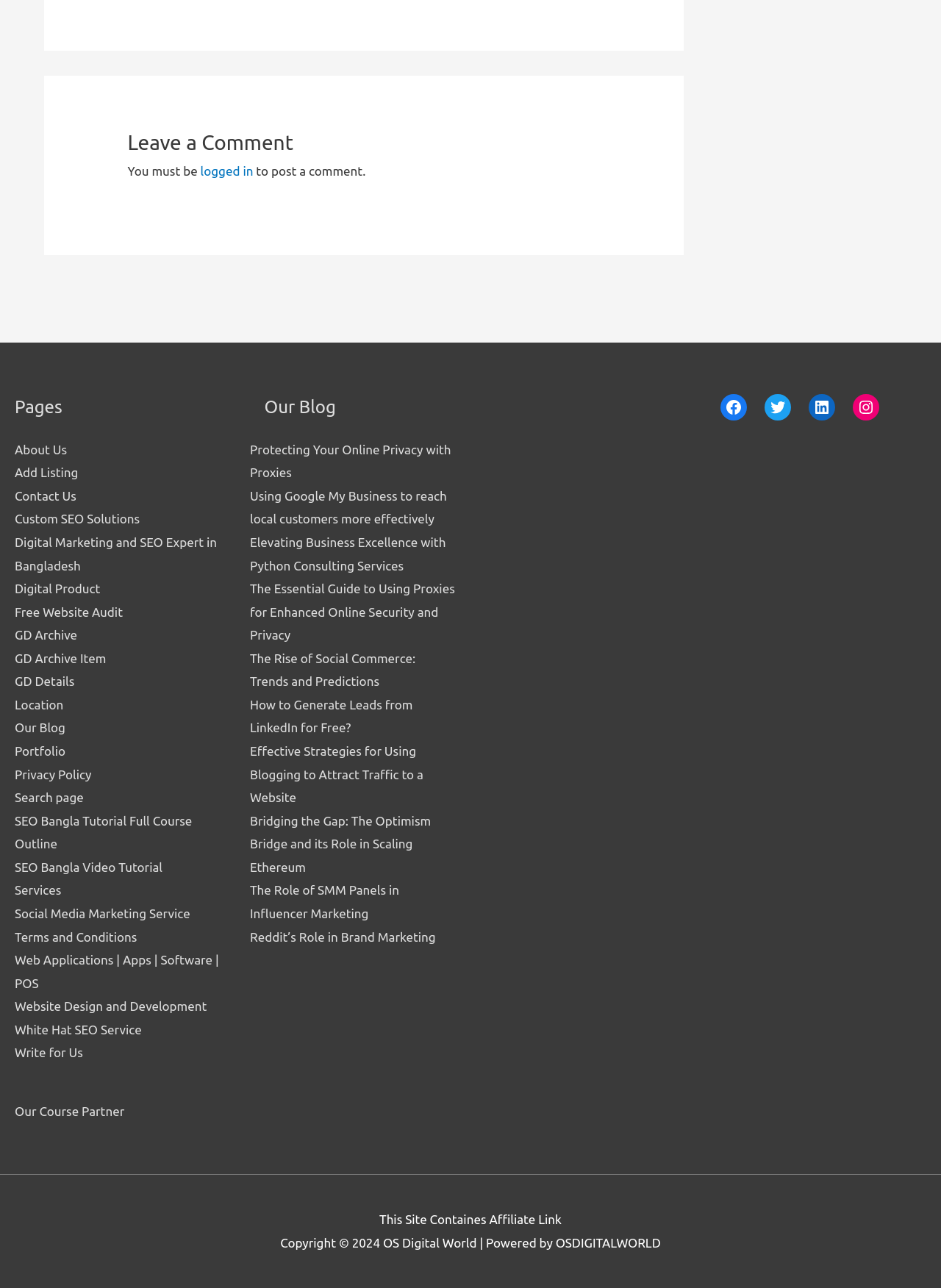Answer briefly with one word or phrase:
What is the name of the website?

OS Digital World